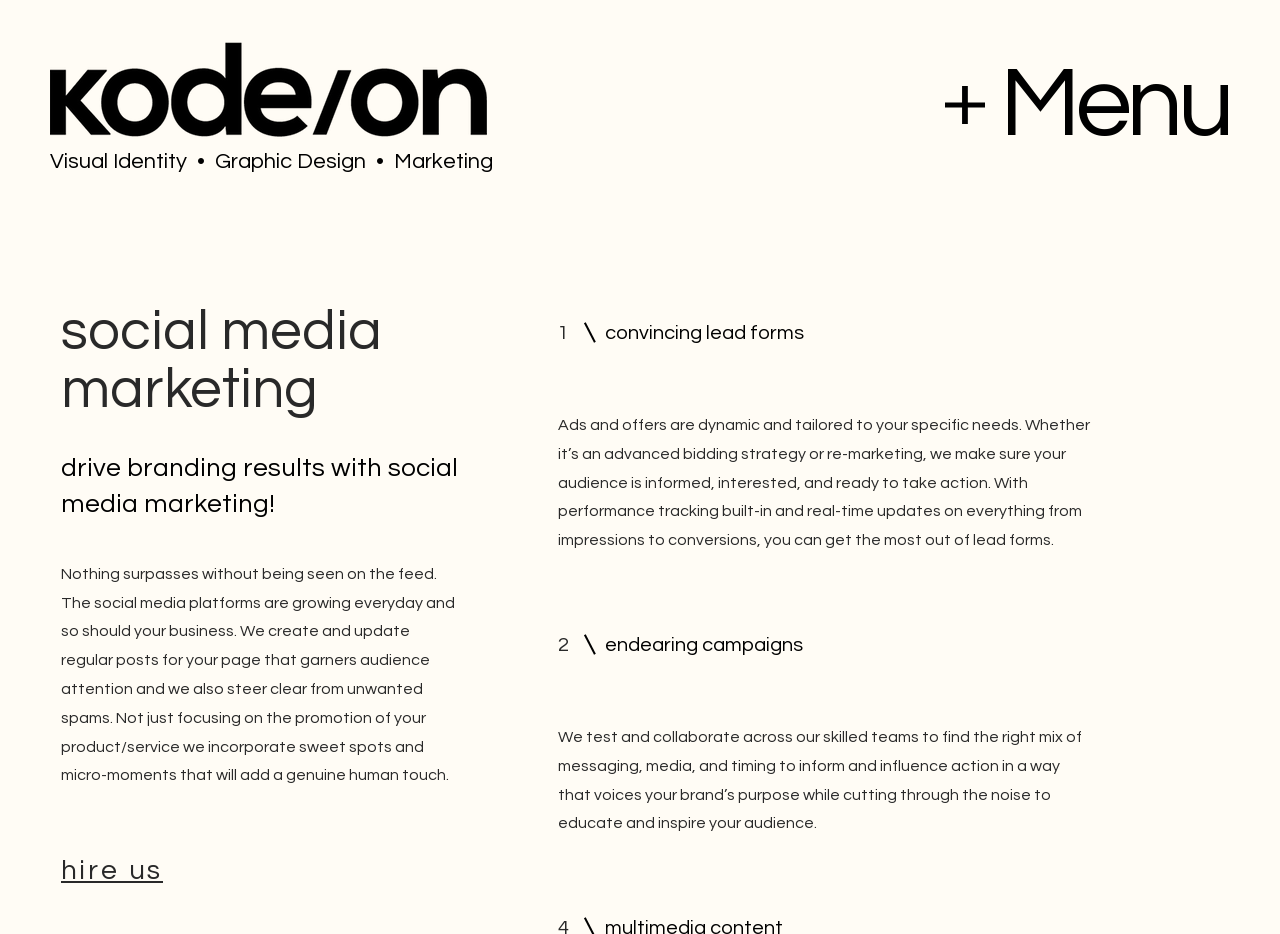Please find the bounding box for the UI element described by: "title="KODE ON"".

[0.039, 0.04, 0.38, 0.152]